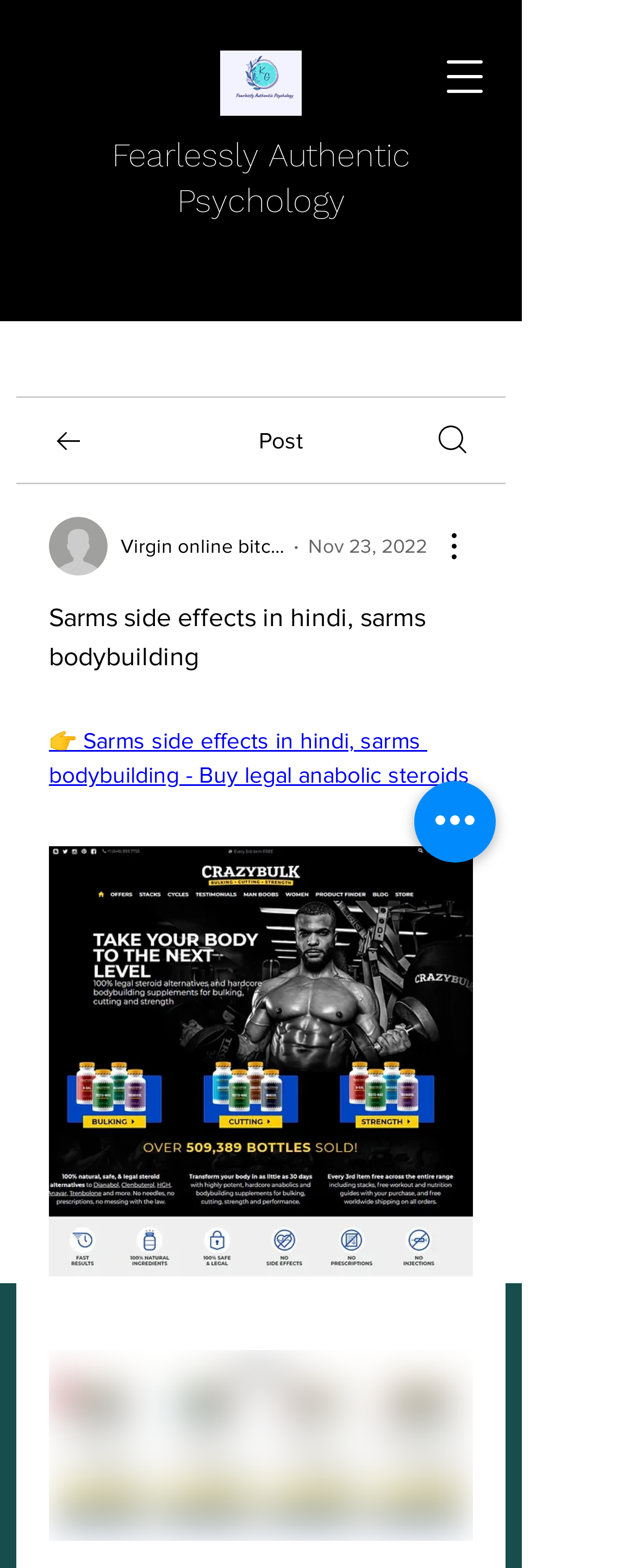Identify the bounding box coordinates of the region I need to click to complete this instruction: "Open the menu".

None